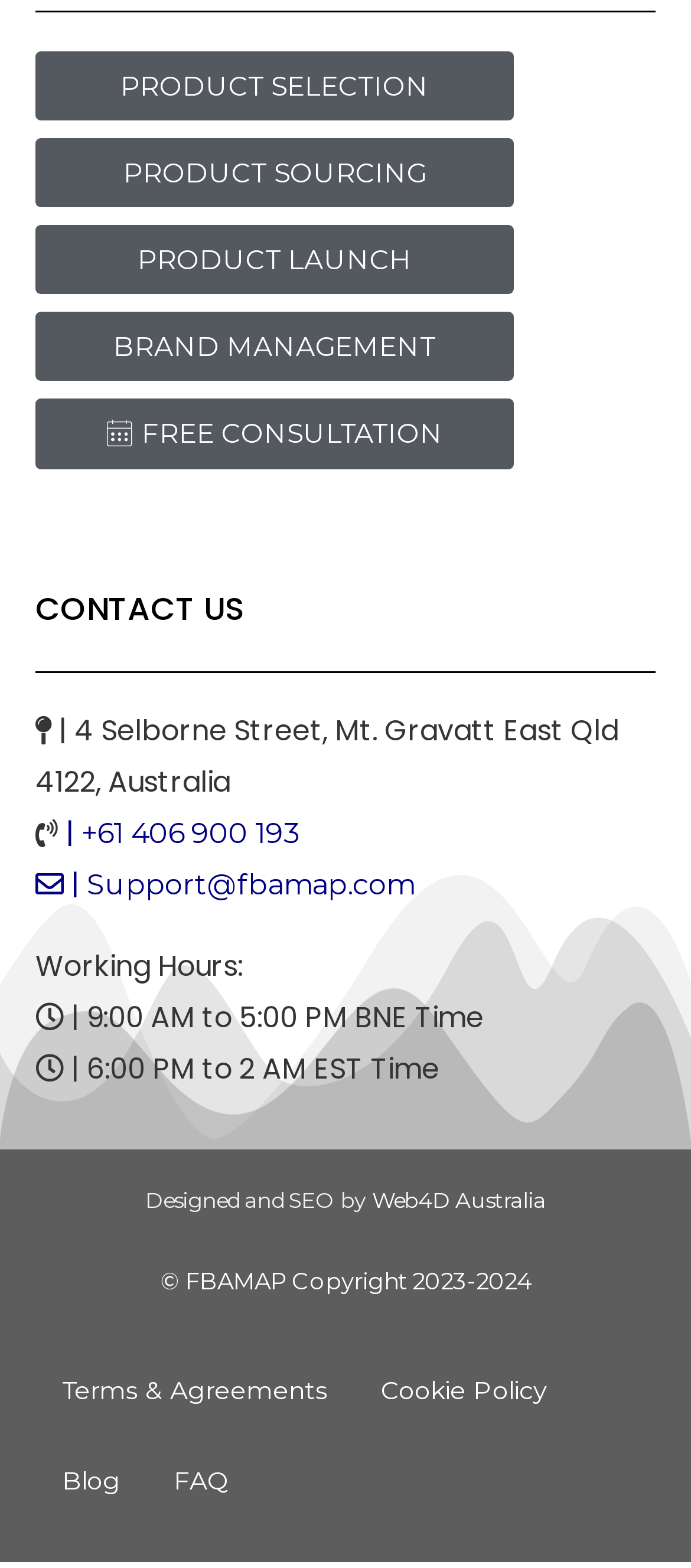Please provide the bounding box coordinates for the element that needs to be clicked to perform the instruction: "Check the terms and agreements". The coordinates must consist of four float numbers between 0 and 1, formatted as [left, top, right, bottom].

[0.051, 0.858, 0.474, 0.916]